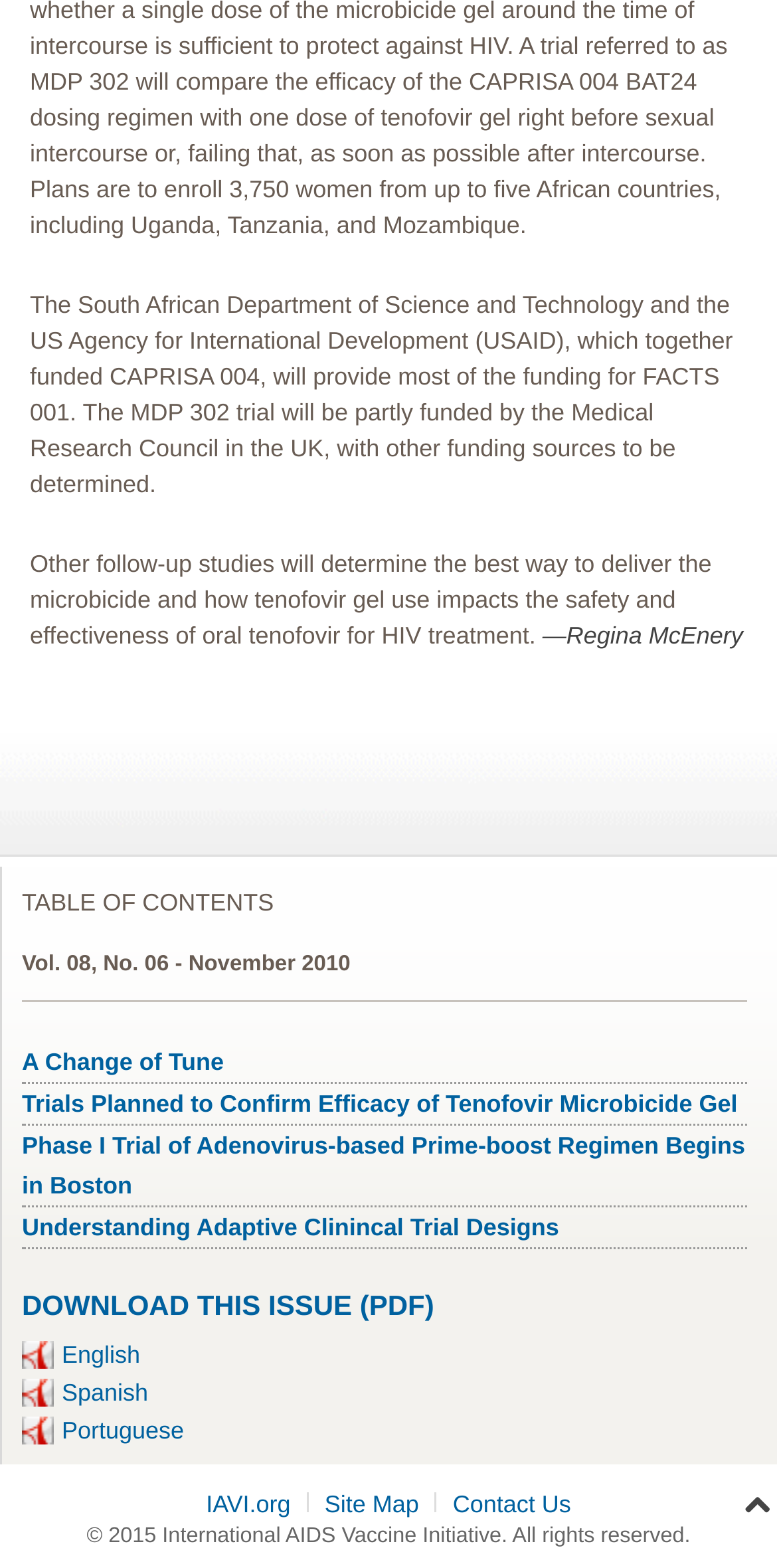What languages can this issue be downloaded in? Based on the screenshot, please respond with a single word or phrase.

English, Spanish, Portuguese